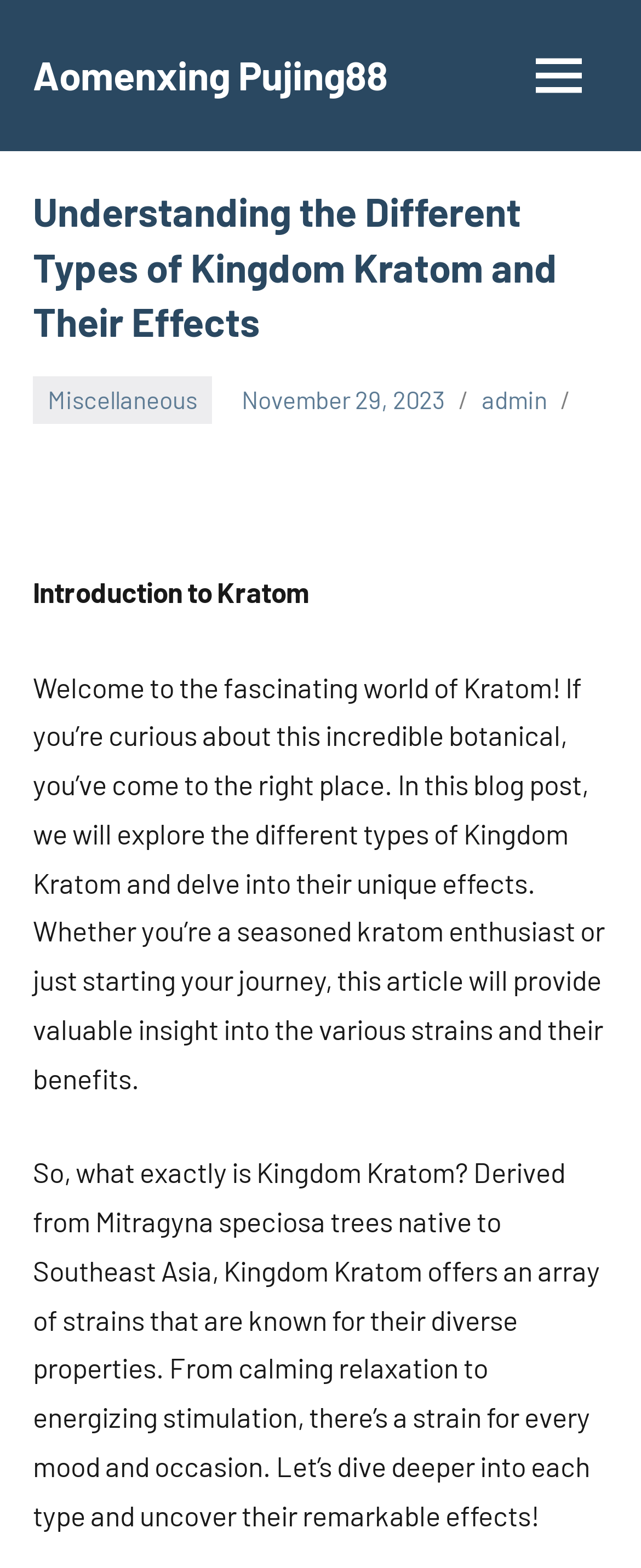Extract the primary heading text from the webpage.

Understanding the Different Types of Kingdom Kratom and Their Effects